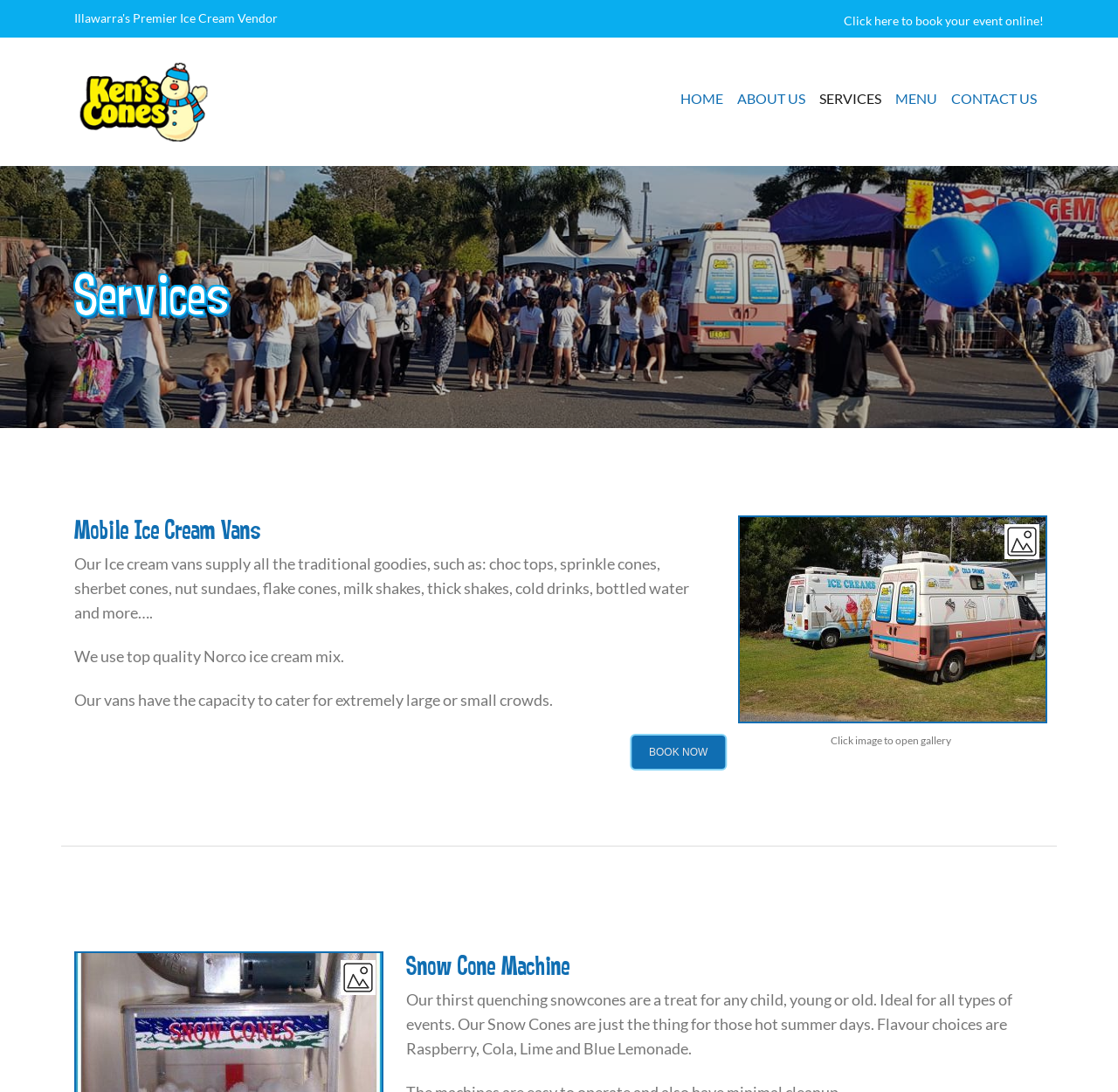What is the quality of the ice cream mix used?
Provide a well-explained and detailed answer to the question.

The text under the 'Mobile Ice Cream Vans' heading states that 'We use top quality Norco ice cream mix', indicating that the ice cream mix used is of high quality.